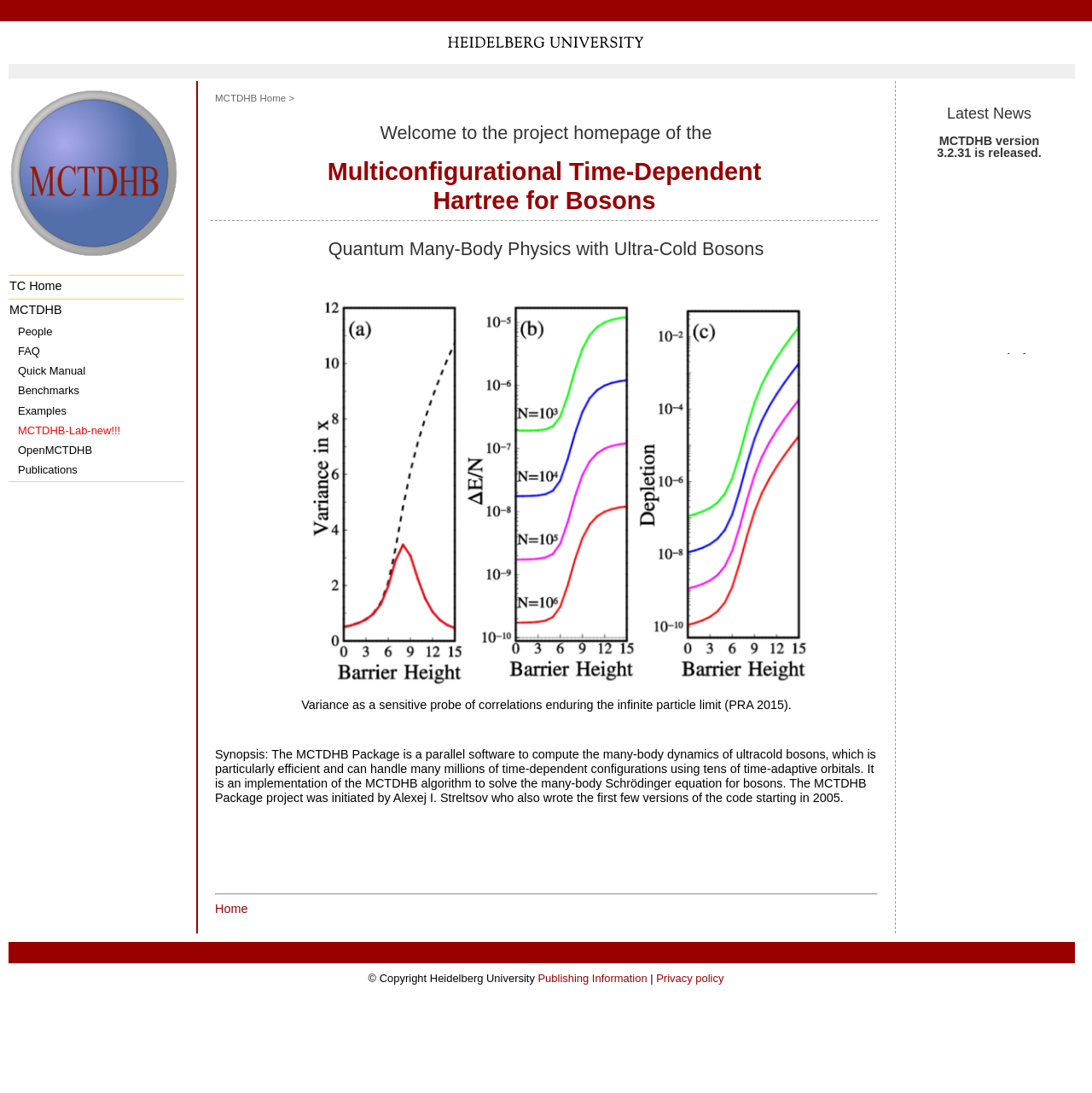Please identify the bounding box coordinates of where to click in order to follow the instruction: "Go to TC Home".

[0.008, 0.251, 0.169, 0.273]